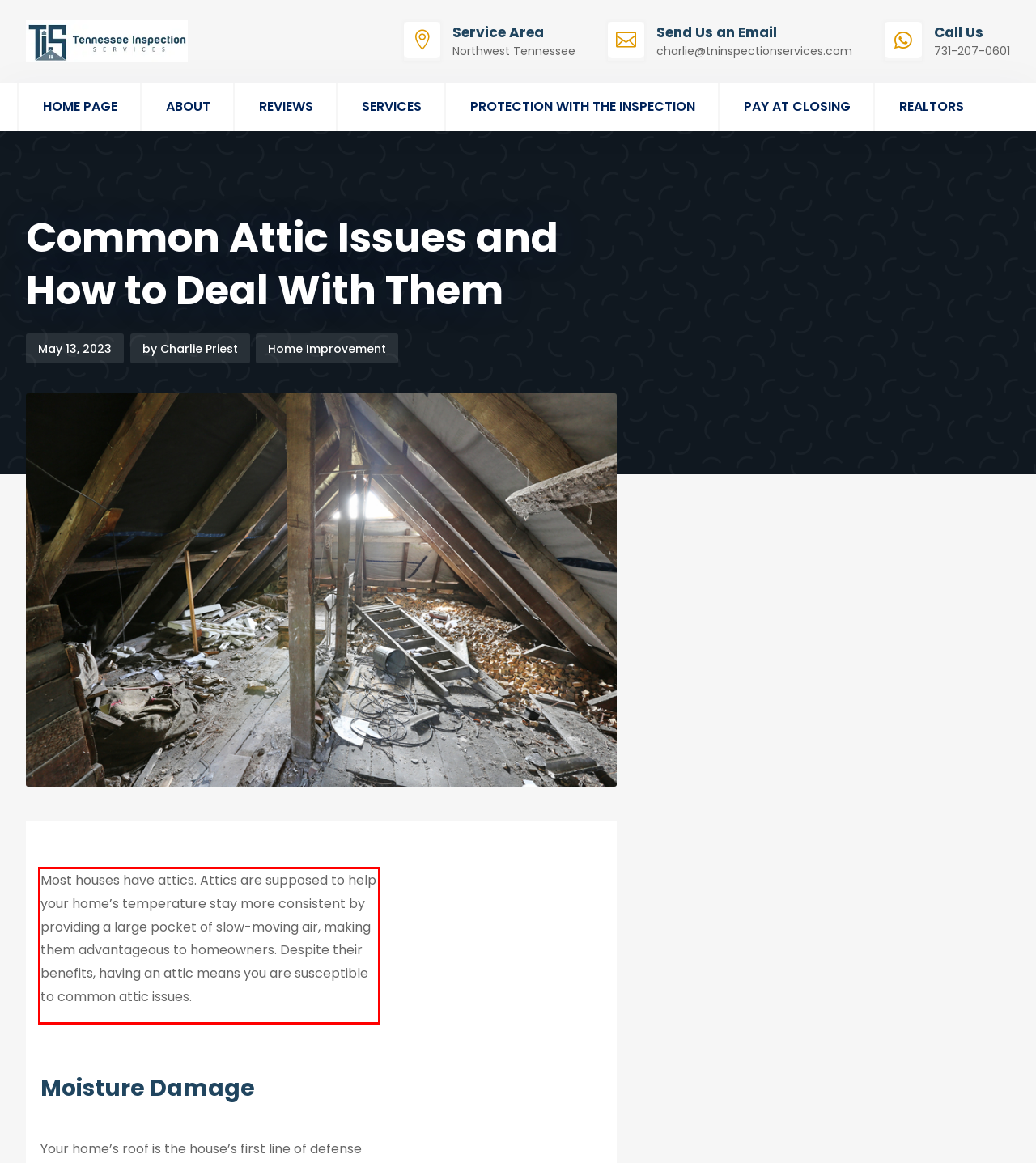Examine the screenshot of the webpage, locate the red bounding box, and perform OCR to extract the text contained within it.

Most houses have attics. Attics are supposed to help your home’s temperature stay more consistent by providing a large pocket of slow-moving air, making them advantageous to homeowners. Despite their benefits, having an attic means you are susceptible to common attic issues.